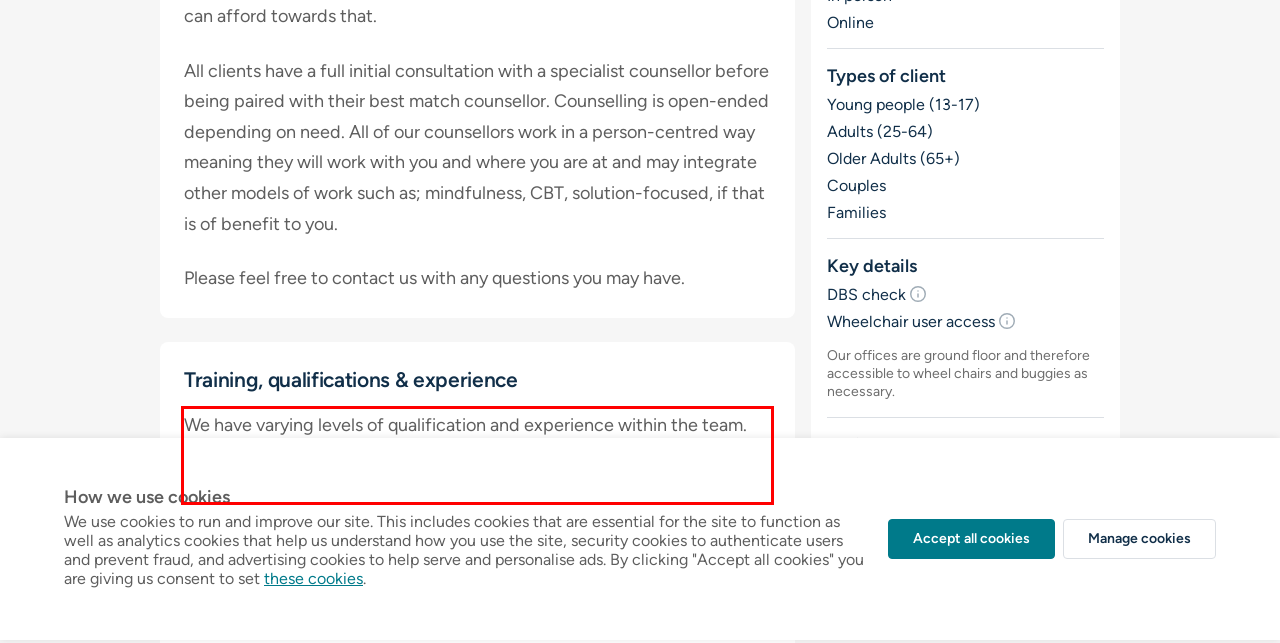Identify the red bounding box in the webpage screenshot and perform OCR to generate the text content enclosed.

We have varying levels of qualification and experience within the team. Everyone is qualified to at least level 4 and some will be completing placement with us for further training.